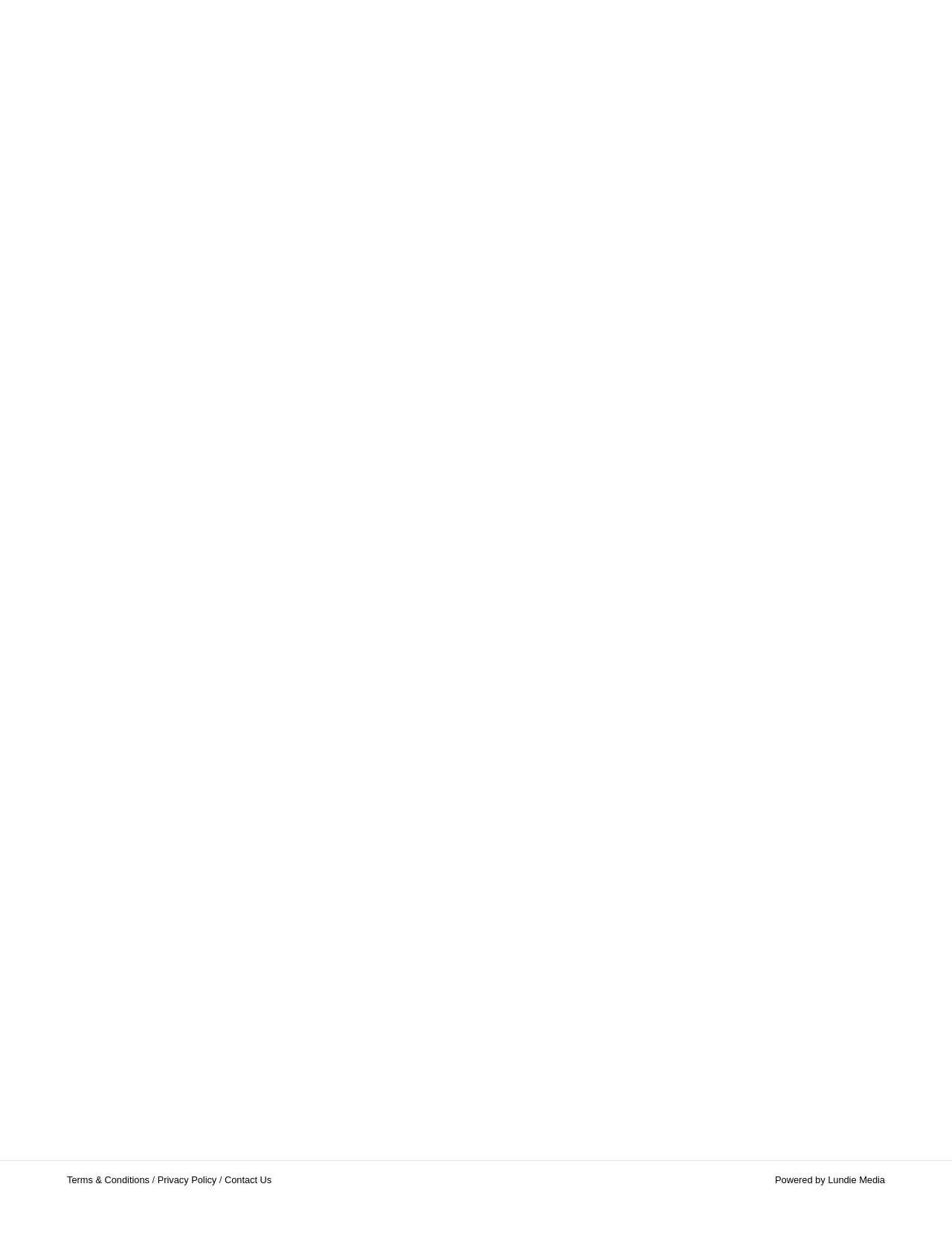Determine the bounding box coordinates for the area that should be clicked to carry out the following instruction: "Click on Russian".

None